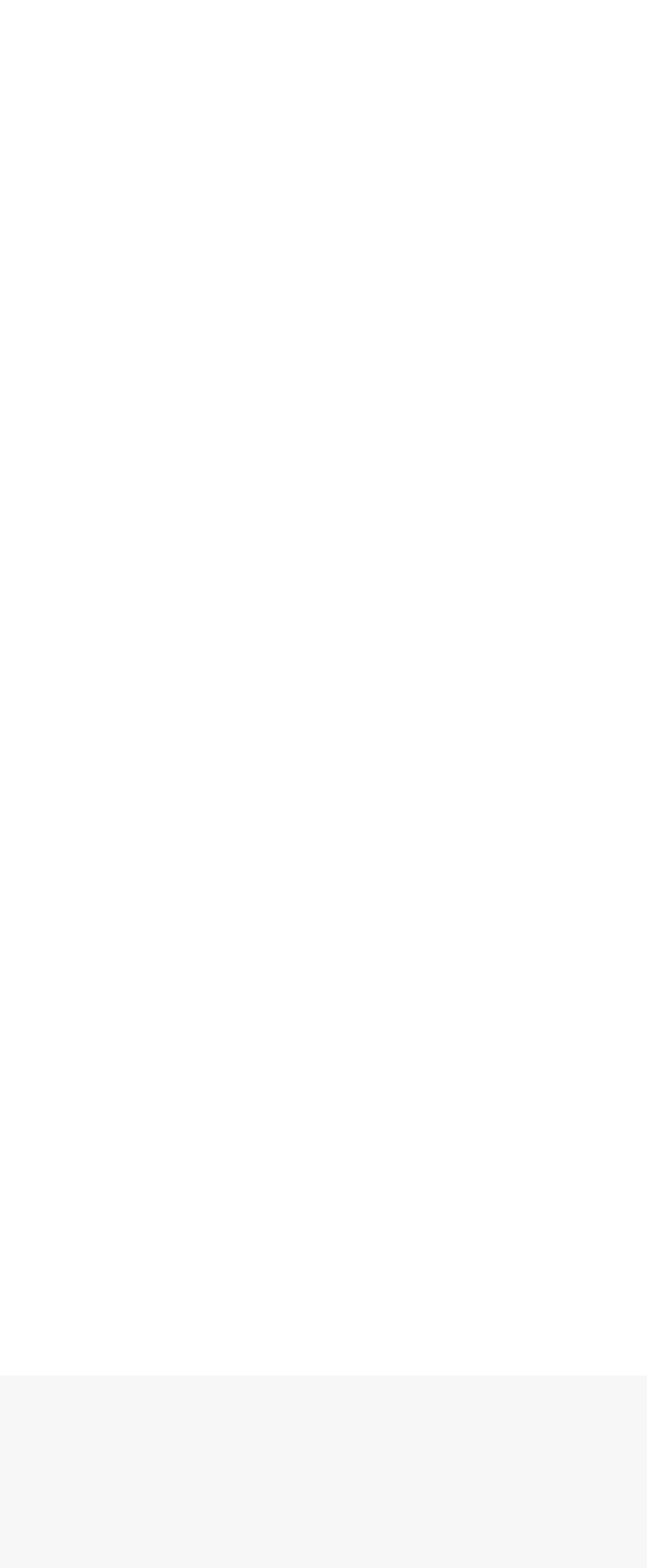Give a one-word or one-phrase response to the question:
What is the label of the third textbox?

Email